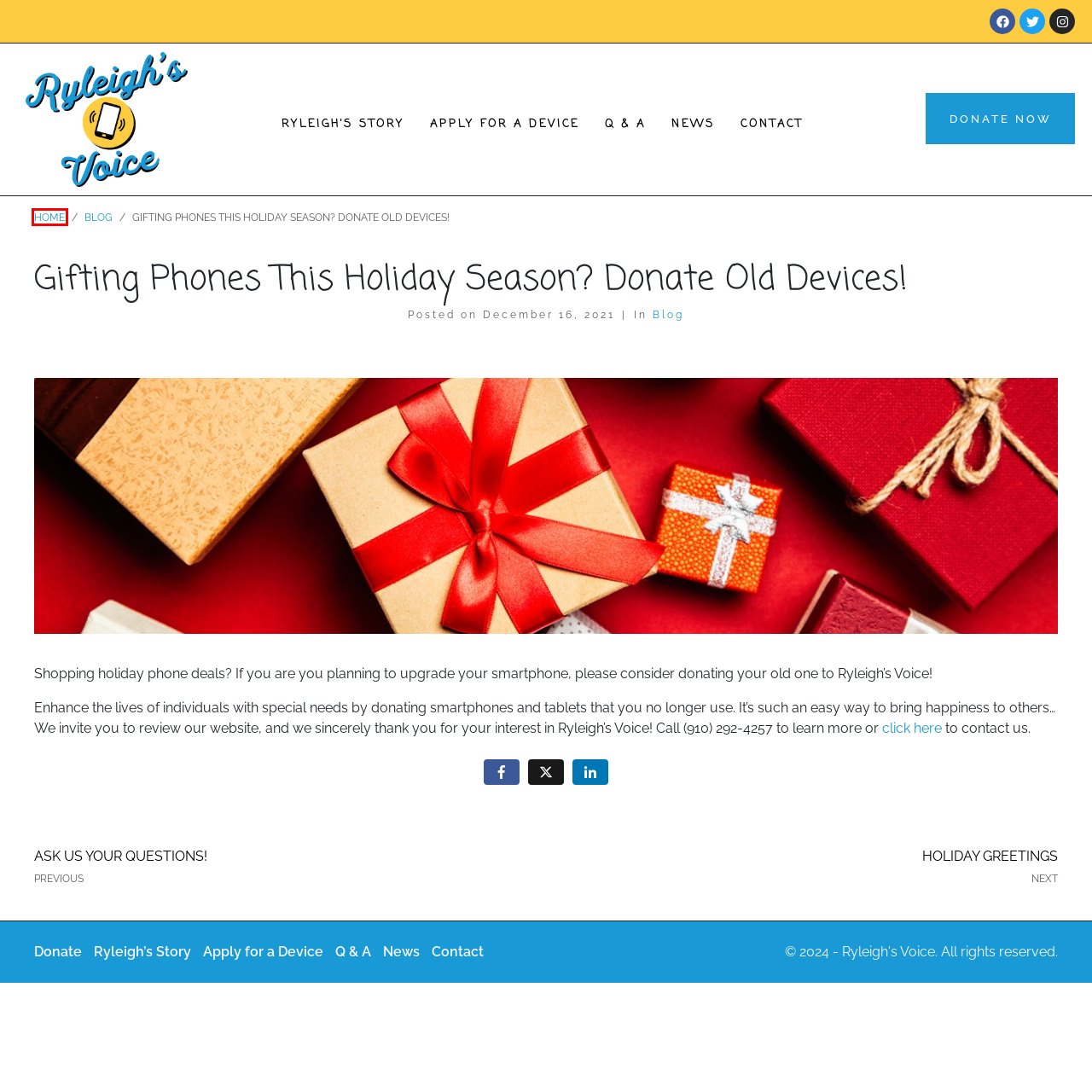Given a screenshot of a webpage with a red bounding box around a UI element, please identify the most appropriate webpage description that matches the new webpage after you click on the element. Here are the candidates:
A. Ask Us Your Questions! – Ryleigh's Voice
B. News – Ryleigh's Voice
C. Apply for a Device – Ryleigh's Voice
D. Holiday Greetings – Ryleigh's Voice
E. Contact – Ryleigh's Voice
F. Q & A – Ryleigh's Voice
G. Ryleigh's Voice – Changing Lives with Donated Phones and Tablets
H. Blog – Ryleigh's Voice

G